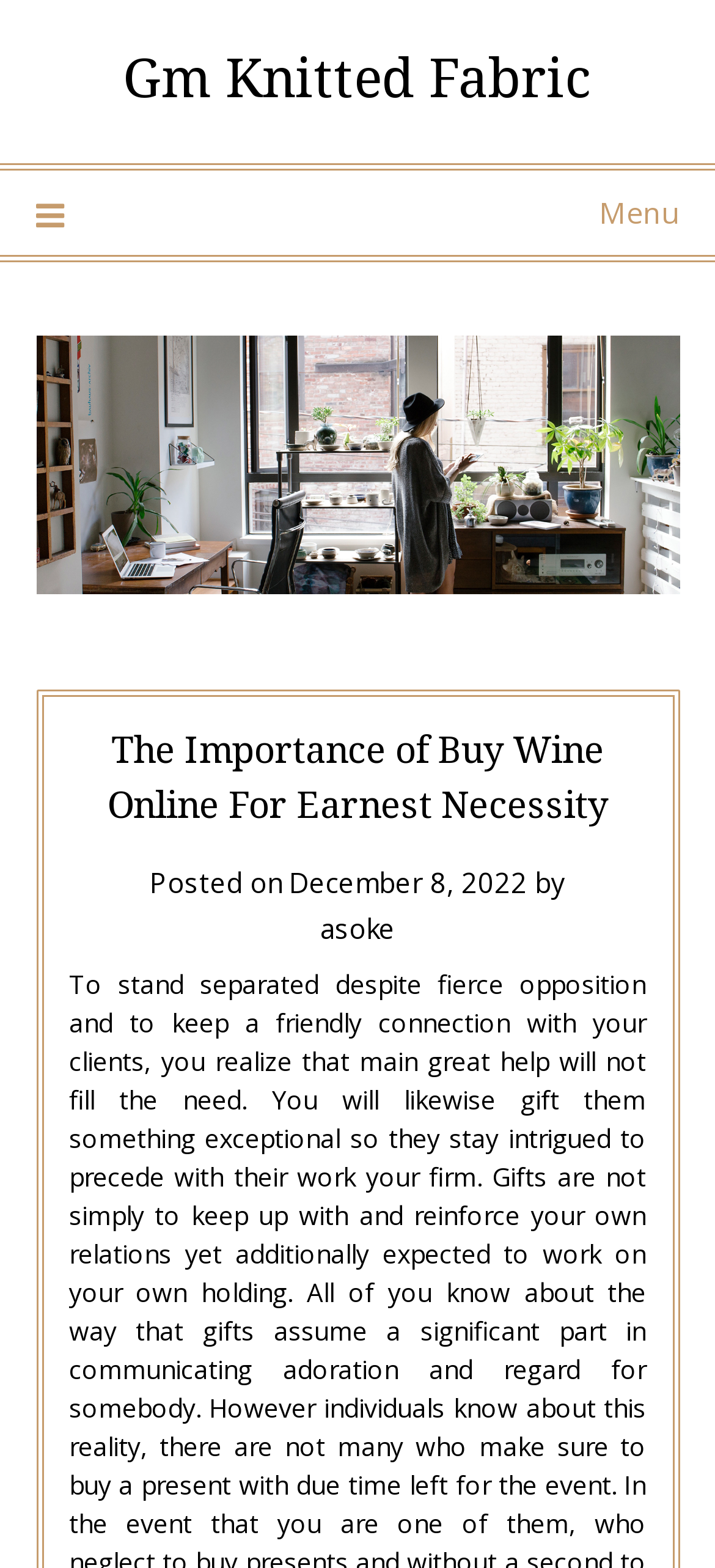What is the date of the post?
Give a one-word or short phrase answer based on the image.

December 8, 2022